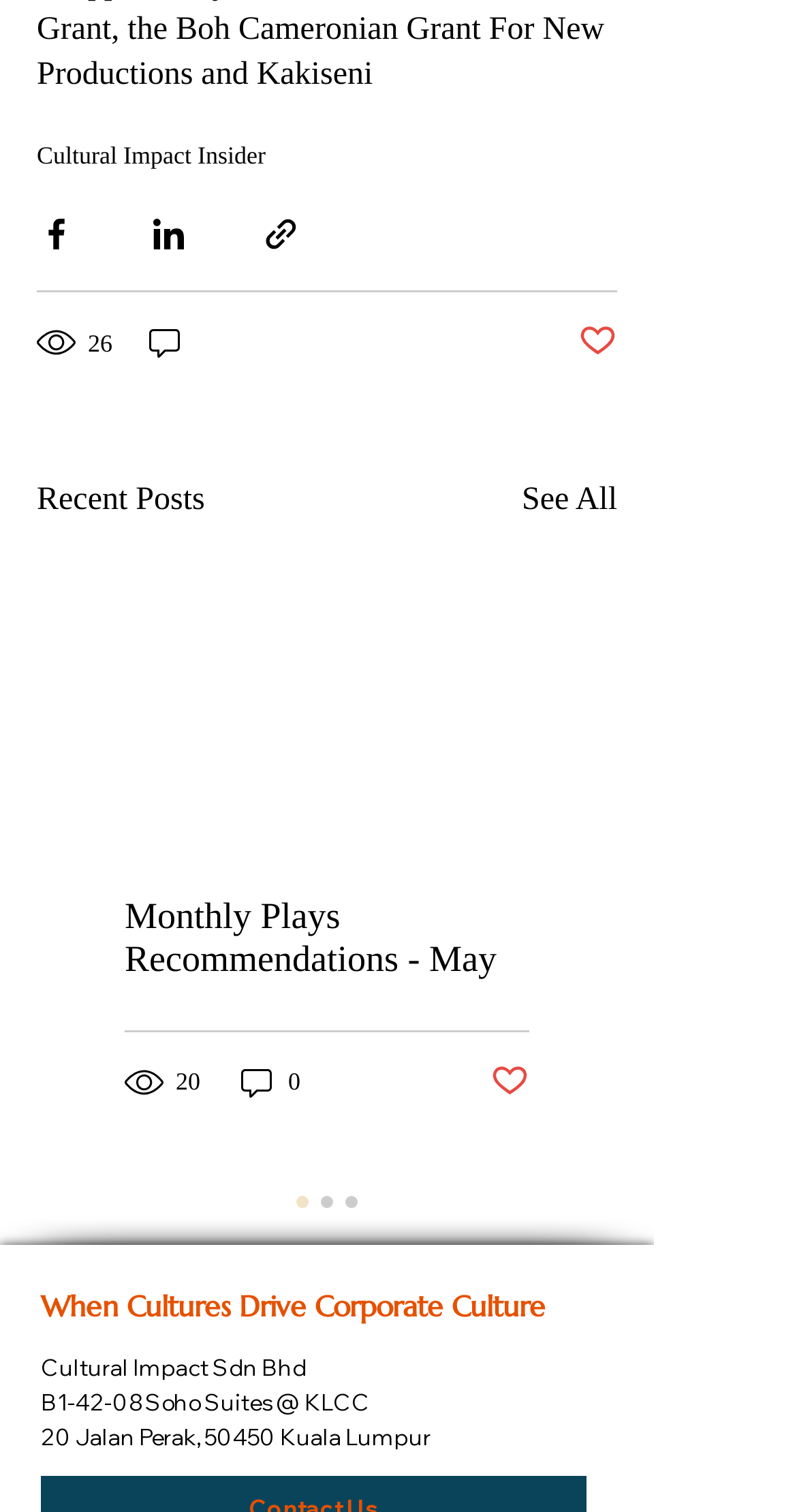Determine the bounding box coordinates of the element that should be clicked to execute the following command: "Read the article".

[0.095, 0.373, 0.726, 0.76]